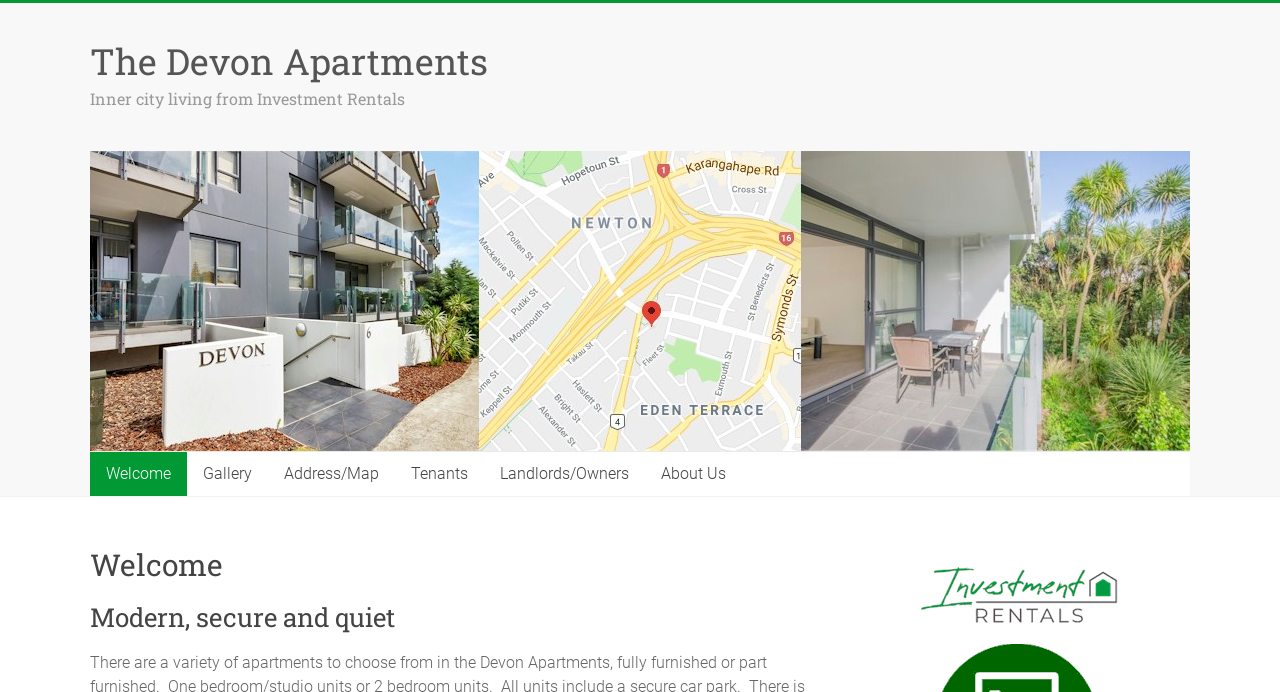Given the content of the image, can you provide a detailed answer to the question?
What is the purpose of the 'About Us' link?

The 'About Us' link is likely to provide information about the company behind the apartment, Investment Rentals, and its mission, values, and history.